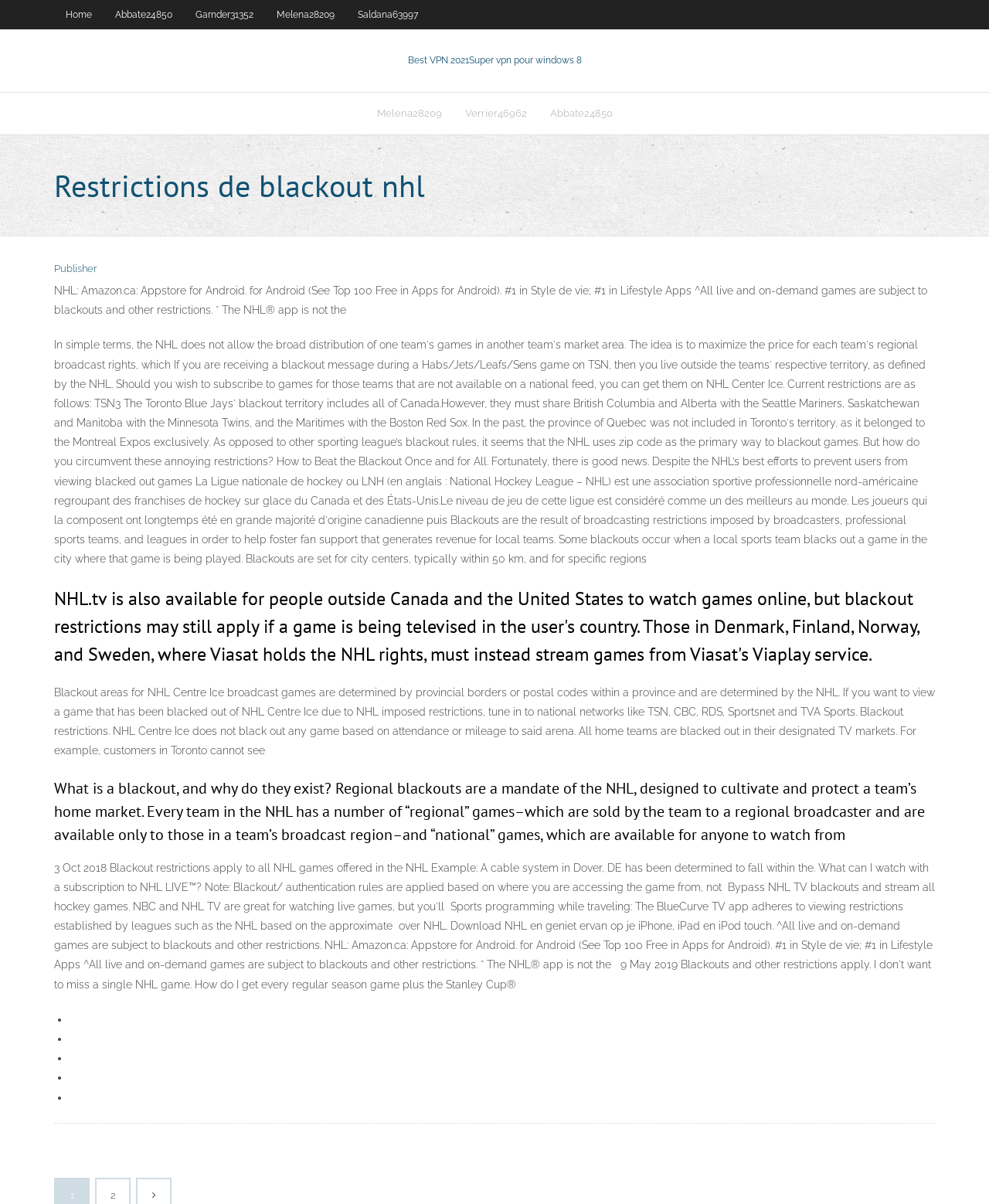Please identify the bounding box coordinates of the clickable region that I should interact with to perform the following instruction: "Click on What is a blackout, and why do they exist?". The coordinates should be expressed as four float numbers between 0 and 1, i.e., [left, top, right, bottom].

[0.055, 0.645, 0.945, 0.703]